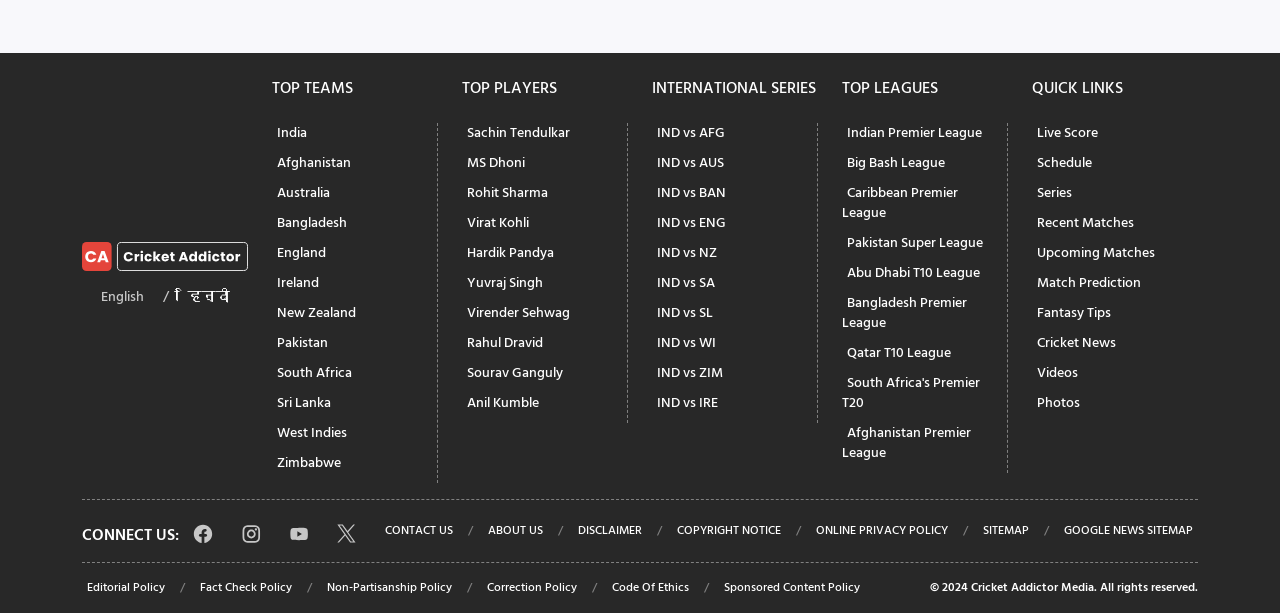Please study the image and answer the question comprehensively:
What social media platforms can users connect with?

The social media platforms that users can connect with are listed at the bottom of the webpage, including Facebook, Instagram, Youtube, and Twitter, each with its respective image icon.